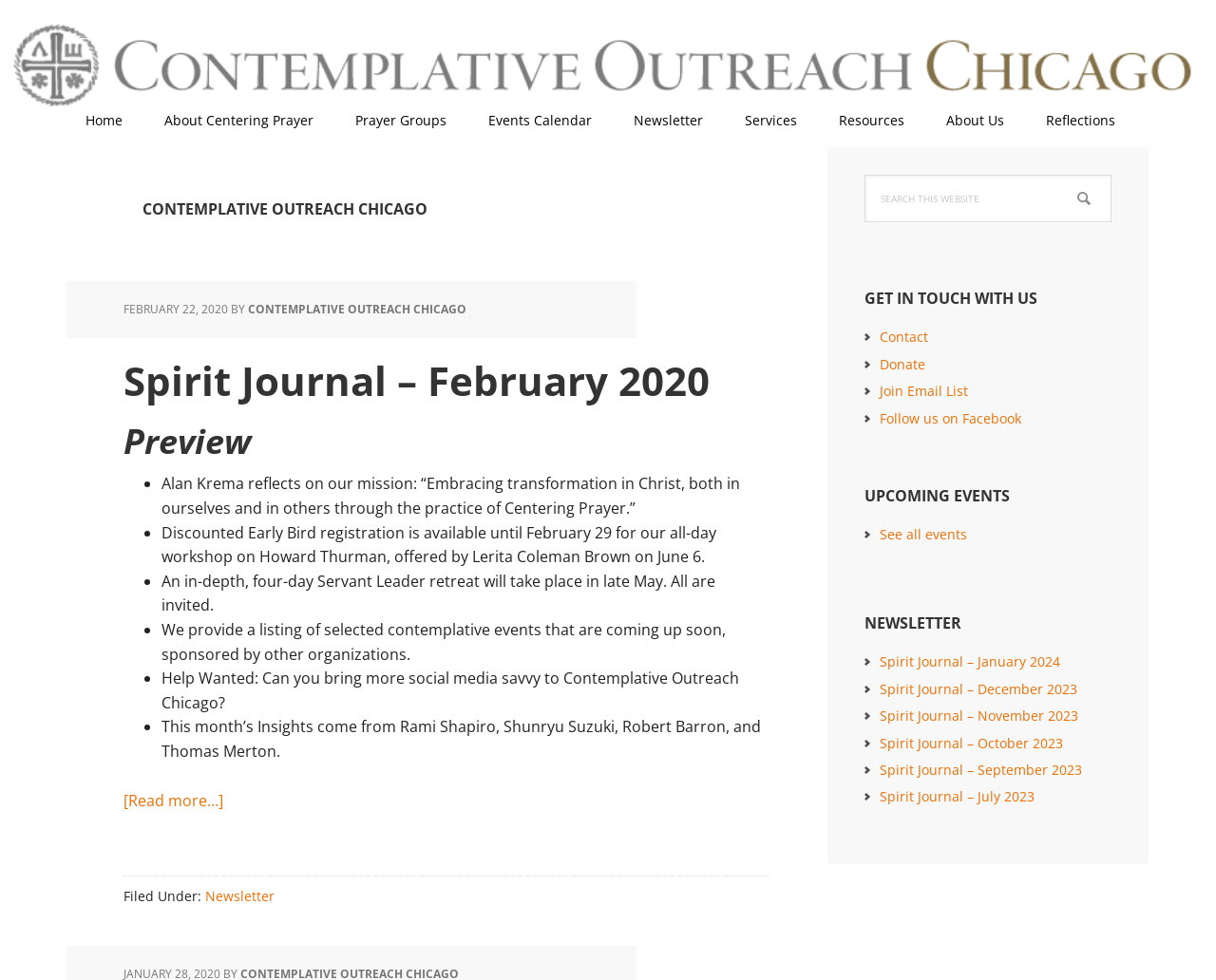Find the headline of the webpage and generate its text content.

CONTEMPLATIVE OUTREACH CHICAGO